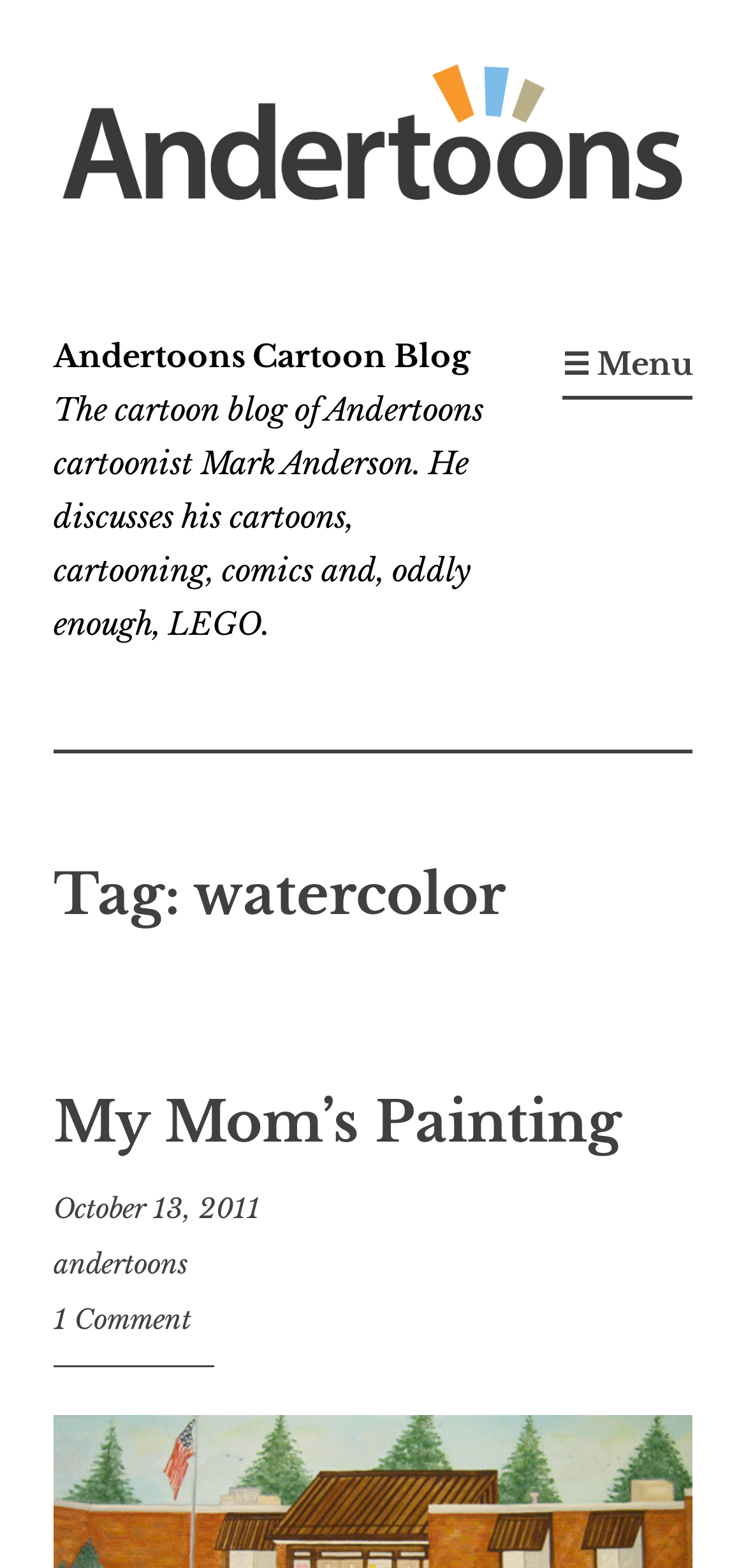Please provide a comprehensive response to the question based on the details in the image: What is the category of the latest article?

The answer can be found in the heading element which is a child of the HeaderAsNonLandmark element, and it has the text 'Tag: watercolor'.